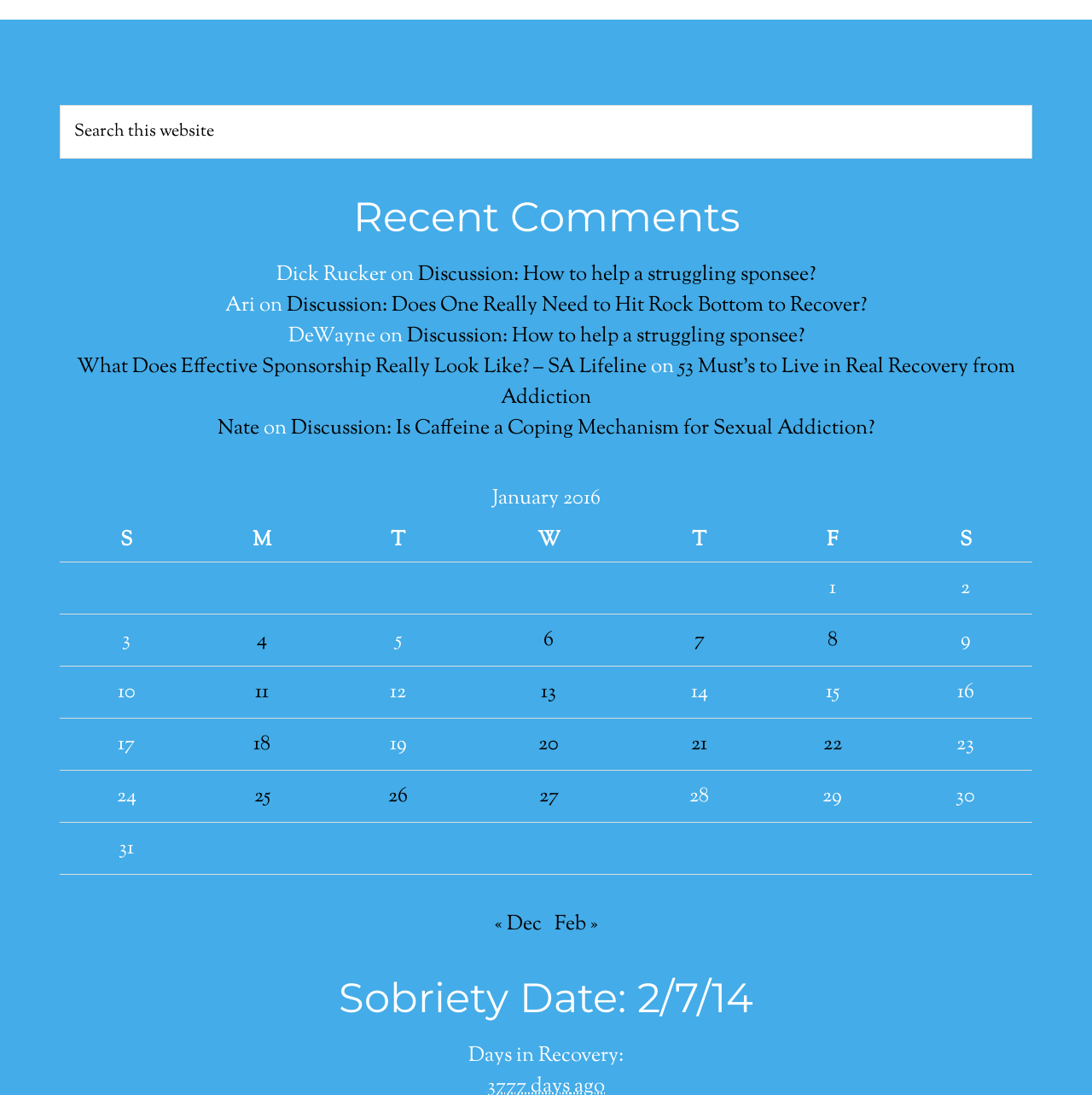What is the month and year of the calendar table?
Provide a well-explained and detailed answer to the question.

The table has a caption element with the text 'January 2016', which suggests that it displays a calendar for the month of January in the year 2016.